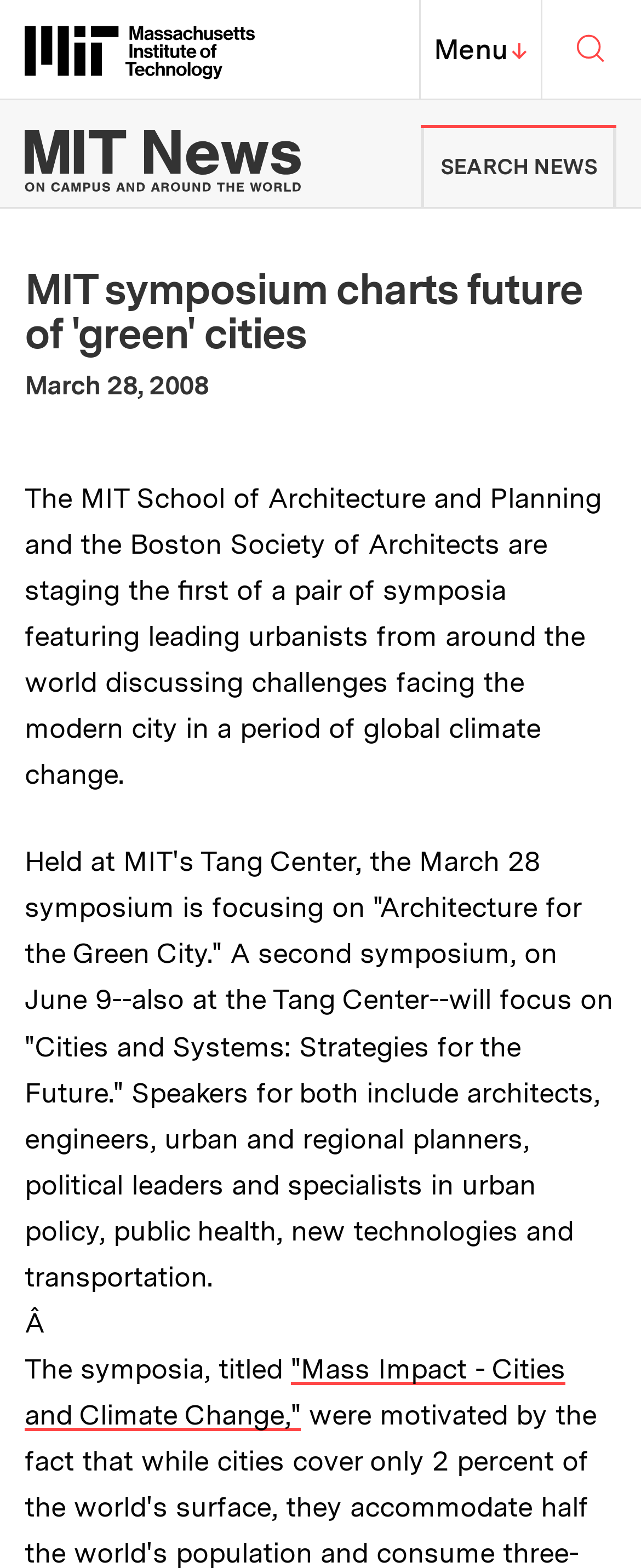How many symposia are being staged by the MIT School of Architecture and Planning and the Boston Society of Architects?
Please analyze the image and answer the question with as much detail as possible.

I found the answer by reading the text on the webpage, which mentions that the MIT School of Architecture and Planning and the Boston Society of Architects are staging 'the first of a pair of symposia'.